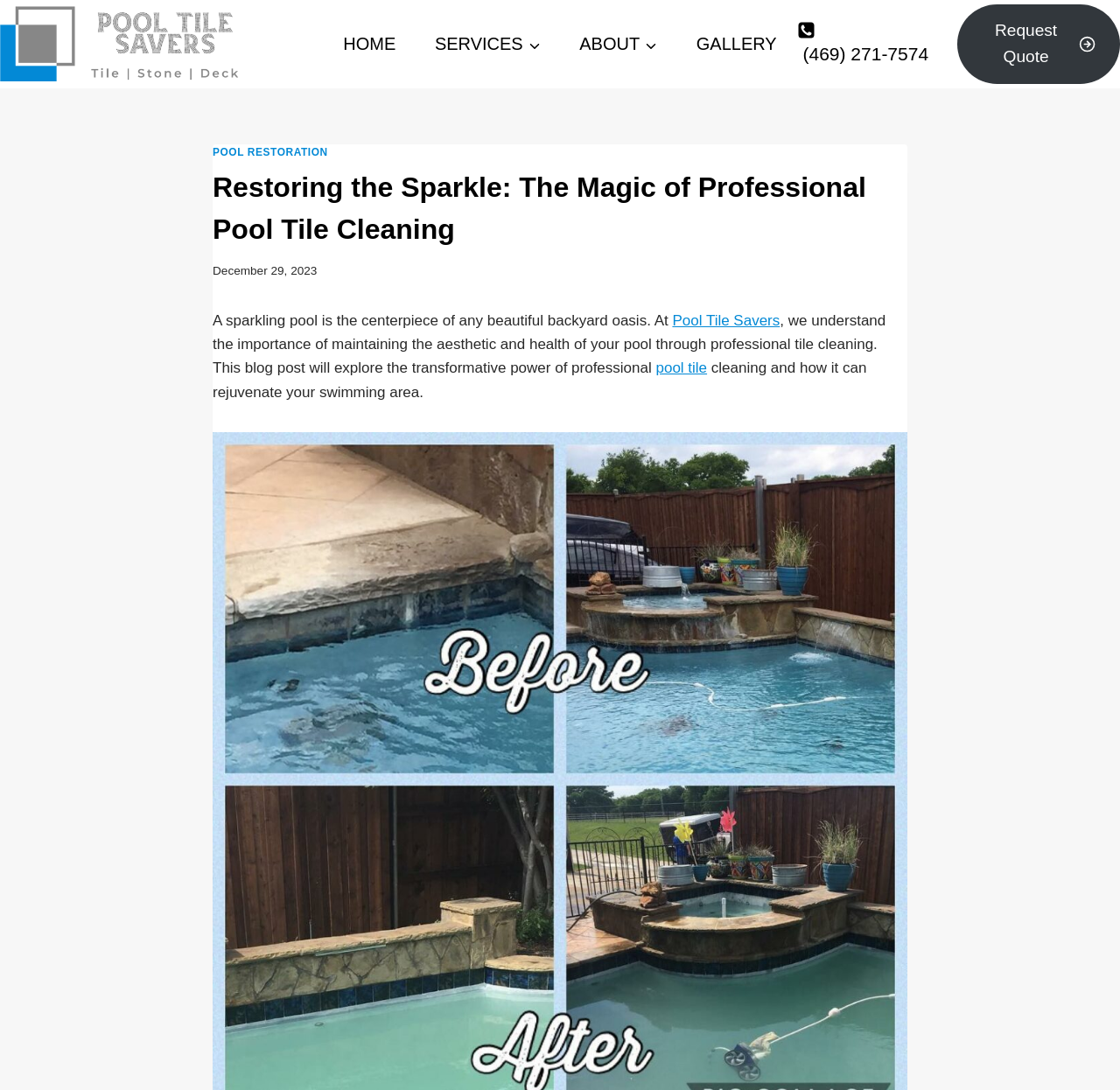Please identify the bounding box coordinates of the clickable region that I should interact with to perform the following instruction: "Click the 'HOME' link". The coordinates should be expressed as four float numbers between 0 and 1, i.e., [left, top, right, bottom].

[0.289, 0.018, 0.371, 0.063]